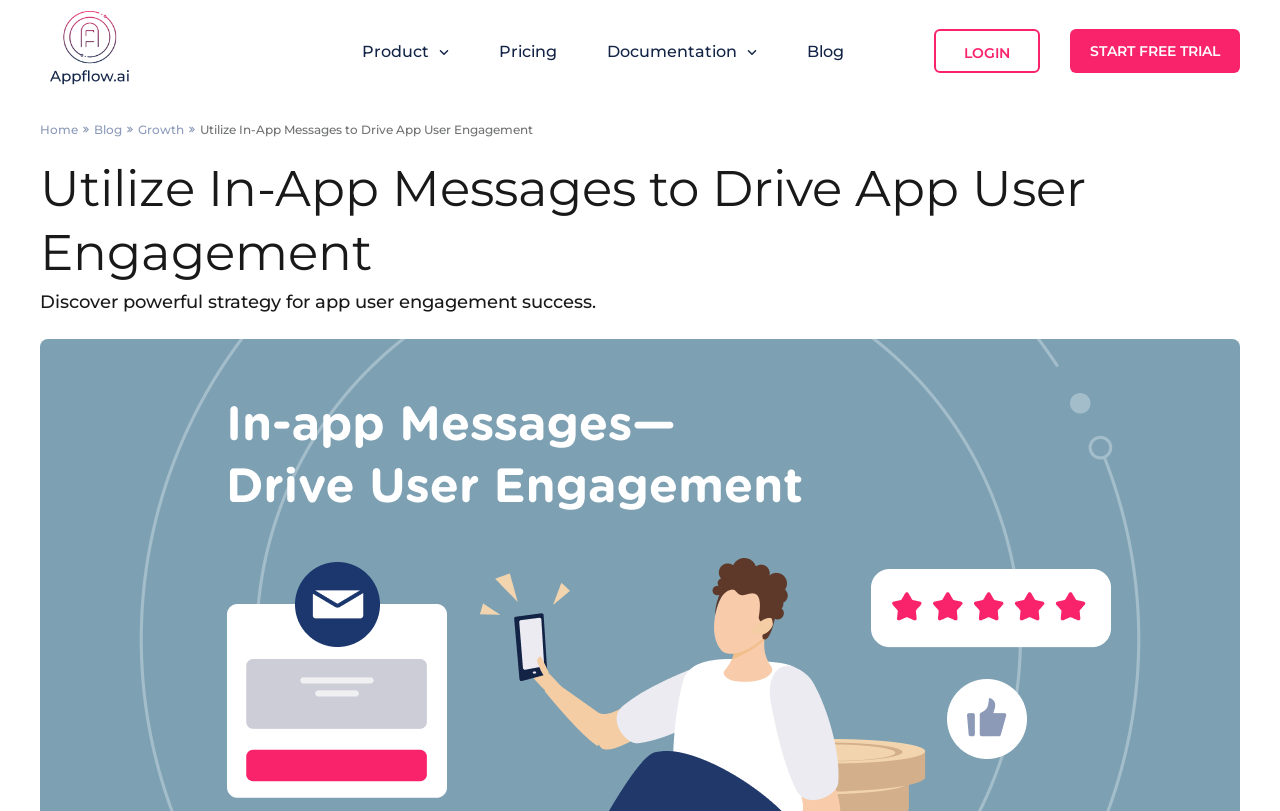Answer the question below in one word or phrase:
How many calls-to-action are there at the top of the webpage?

2